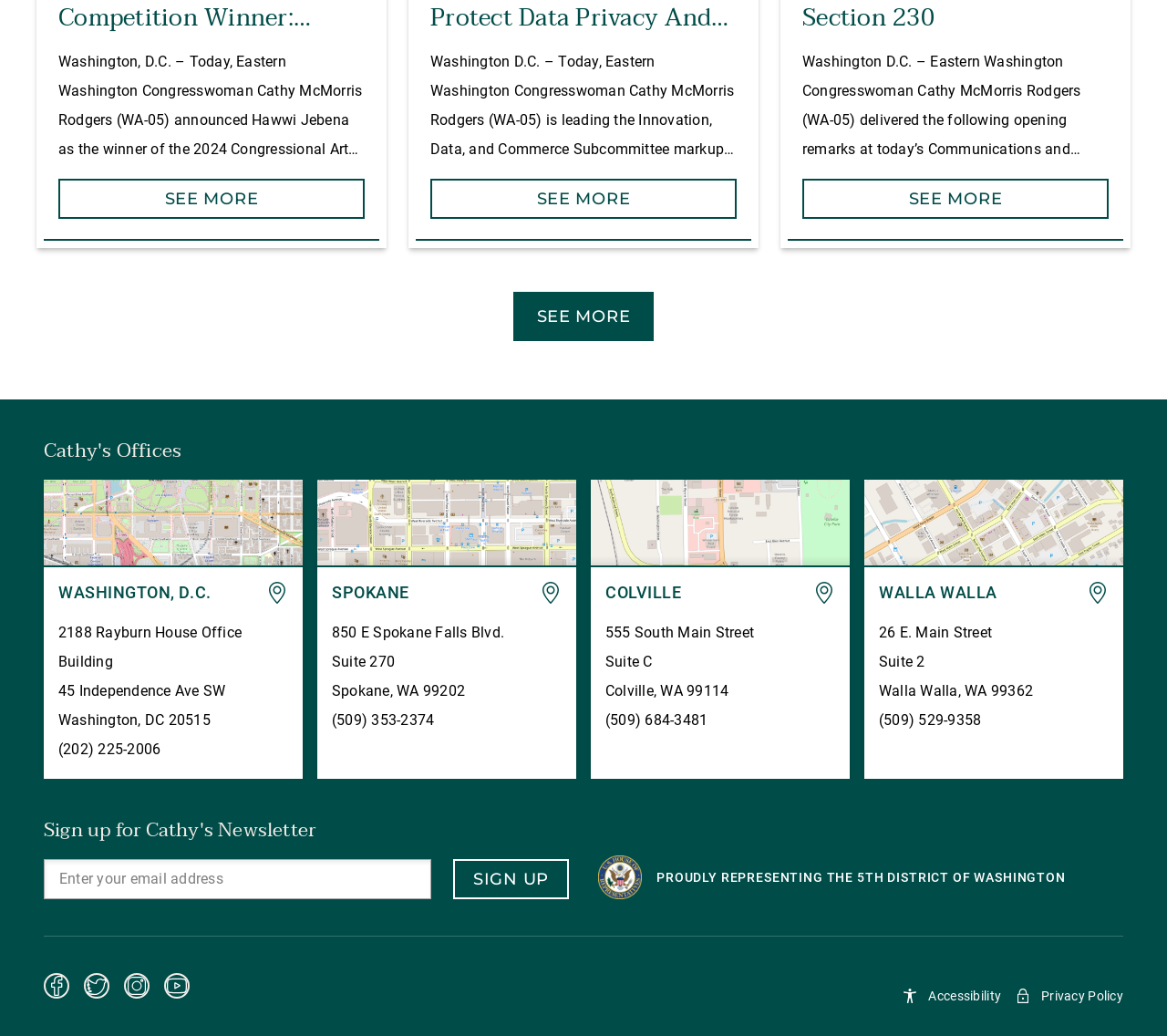Find the bounding box coordinates of the clickable region needed to perform the following instruction: "Click the 'SEE MORE' button to read more about the Innovation, Data, and Commerce Subcommittee markup". The coordinates should be provided as four float numbers between 0 and 1, i.e., [left, top, right, bottom].

[0.369, 0.173, 0.631, 0.211]